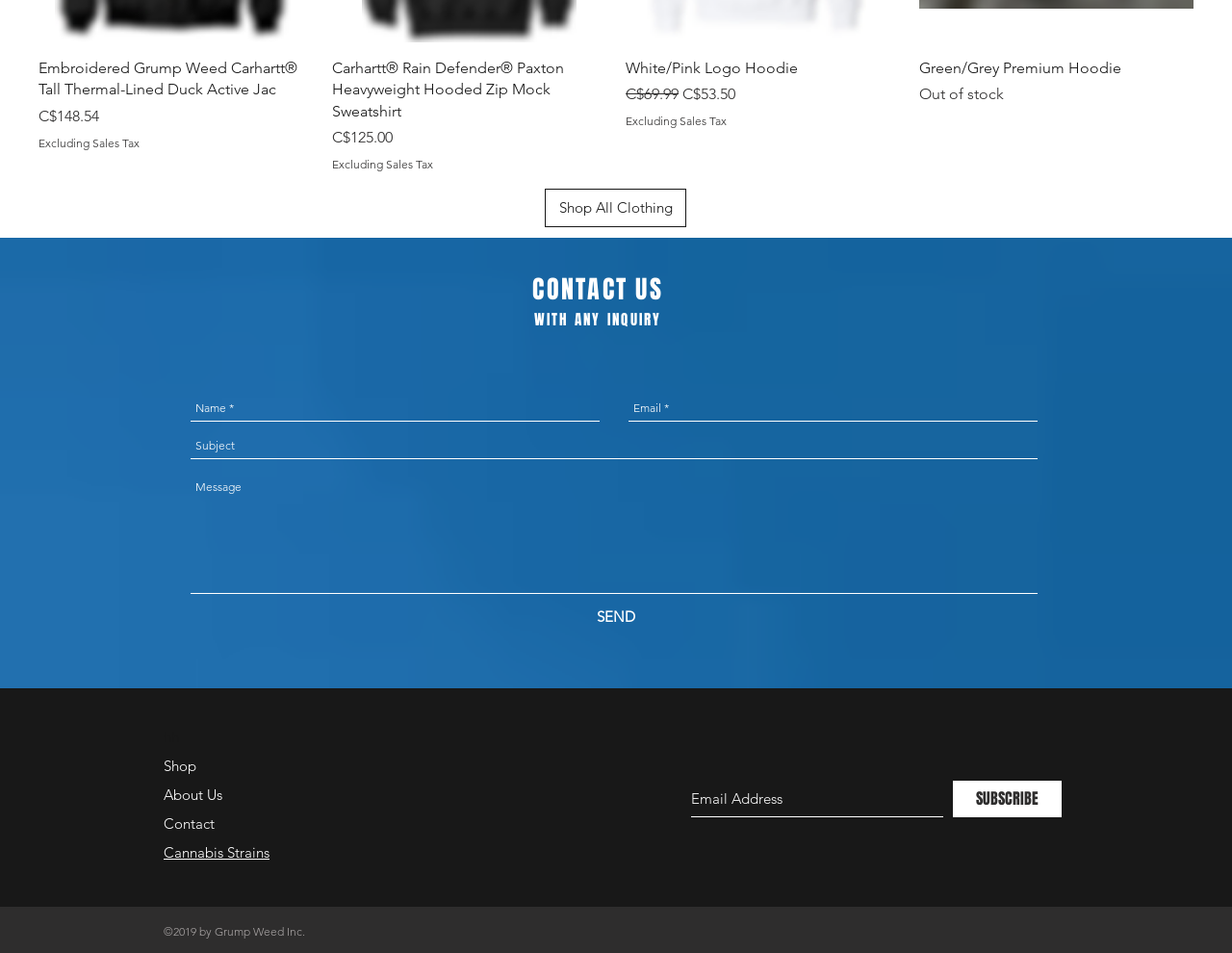Specify the bounding box coordinates of the element's region that should be clicked to achieve the following instruction: "Enter name in the required field". The bounding box coordinates consist of four float numbers between 0 and 1, in the format [left, top, right, bottom].

[0.155, 0.415, 0.487, 0.442]